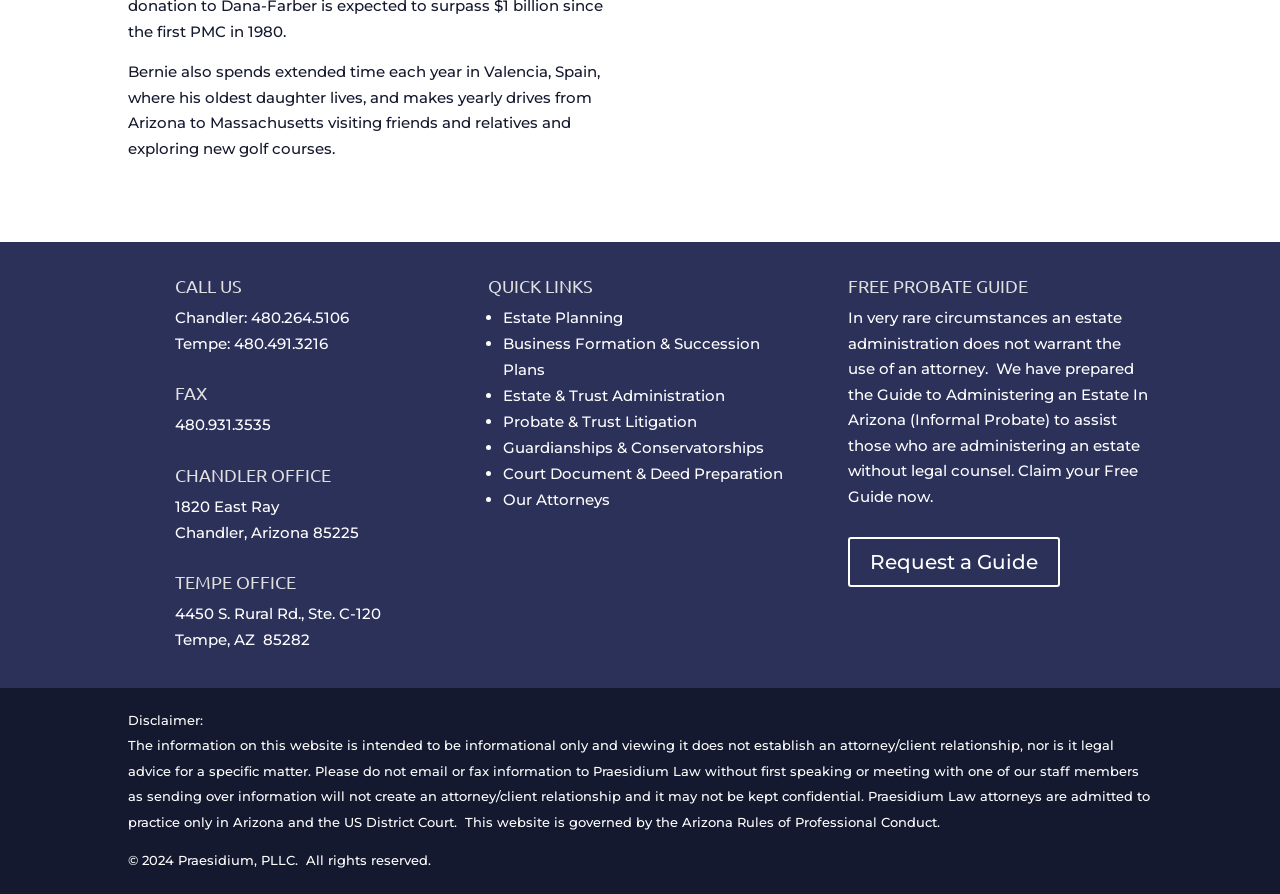Please predict the bounding box coordinates of the element's region where a click is necessary to complete the following instruction: "Click TEMPE OFFICE". The coordinates should be represented by four float numbers between 0 and 1, i.e., [left, top, right, bottom].

[0.137, 0.639, 0.231, 0.662]